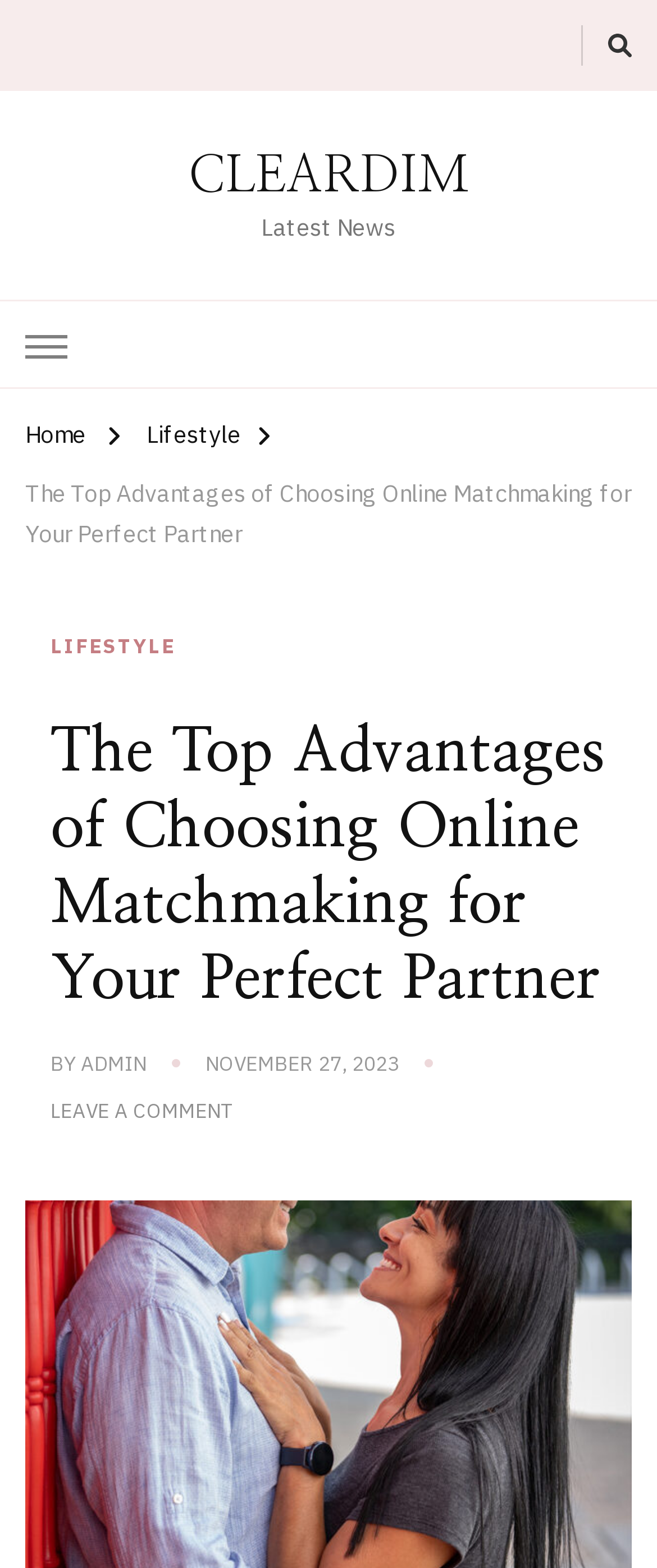Pinpoint the bounding box coordinates of the area that must be clicked to complete this instruction: "Read the latest news".

[0.397, 0.136, 0.603, 0.155]